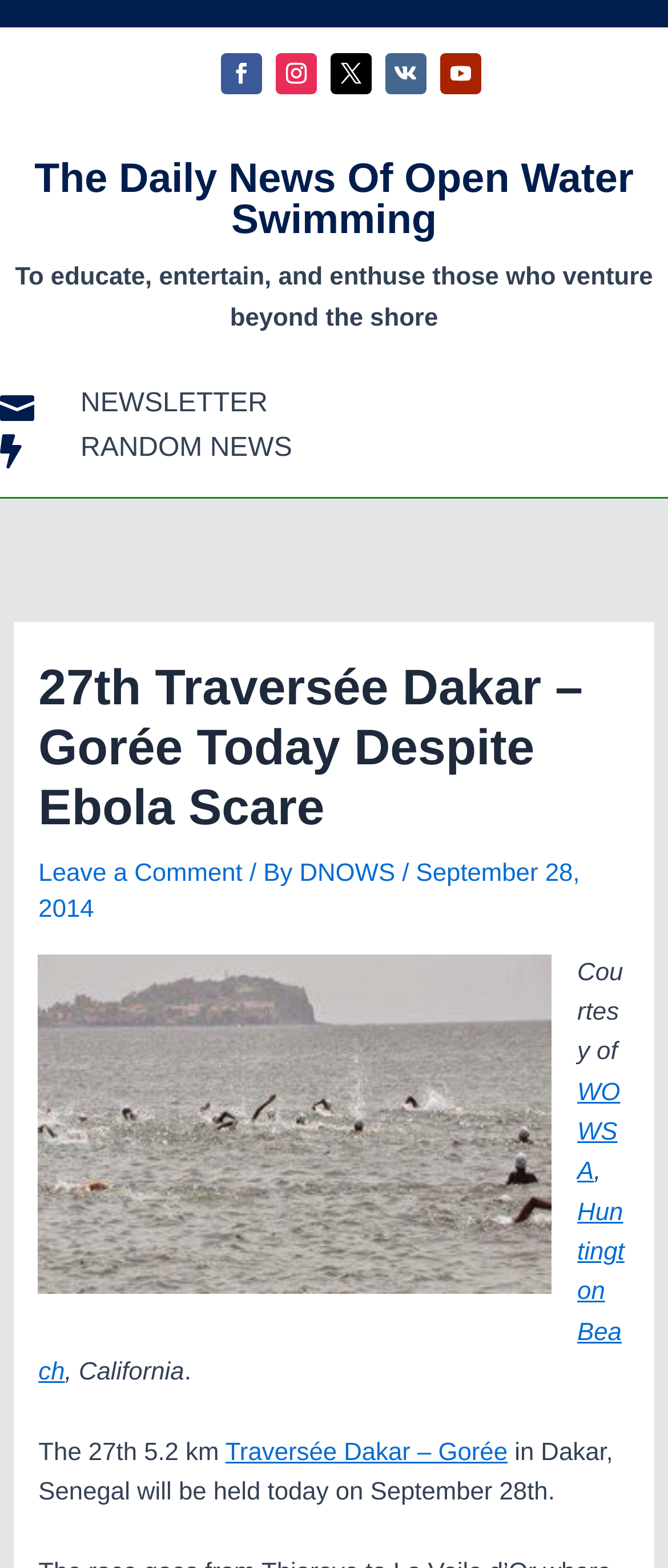Please find and report the bounding box coordinates of the element to click in order to perform the following action: "Leave a comment". The coordinates should be expressed as four float numbers between 0 and 1, in the format [left, top, right, bottom].

[0.058, 0.548, 0.363, 0.566]